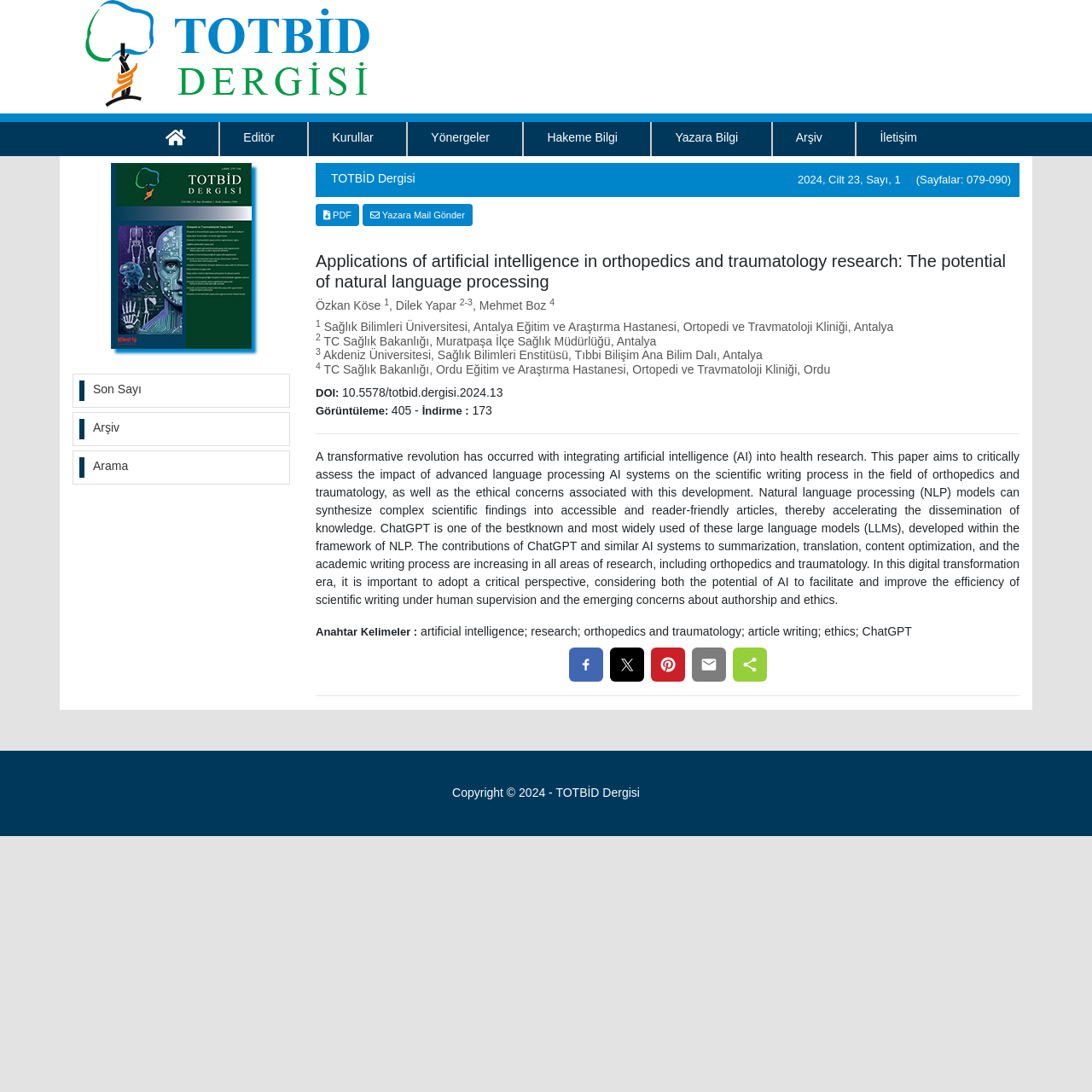Predict the bounding box of the UI element based on this description: "Yazara Mail Gönder".

[0.332, 0.186, 0.433, 0.207]